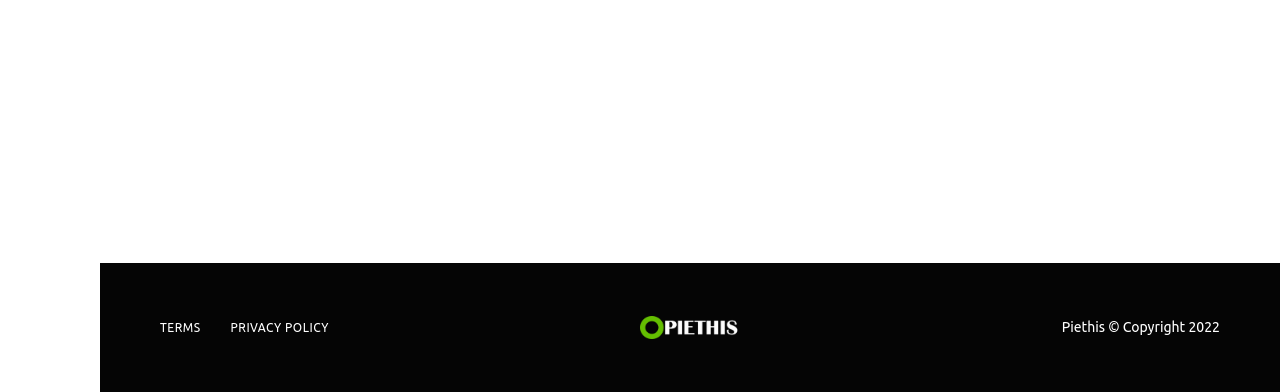What is the topic of the first article?
Please use the image to provide a one-word or short phrase answer.

Custom Can Coolers